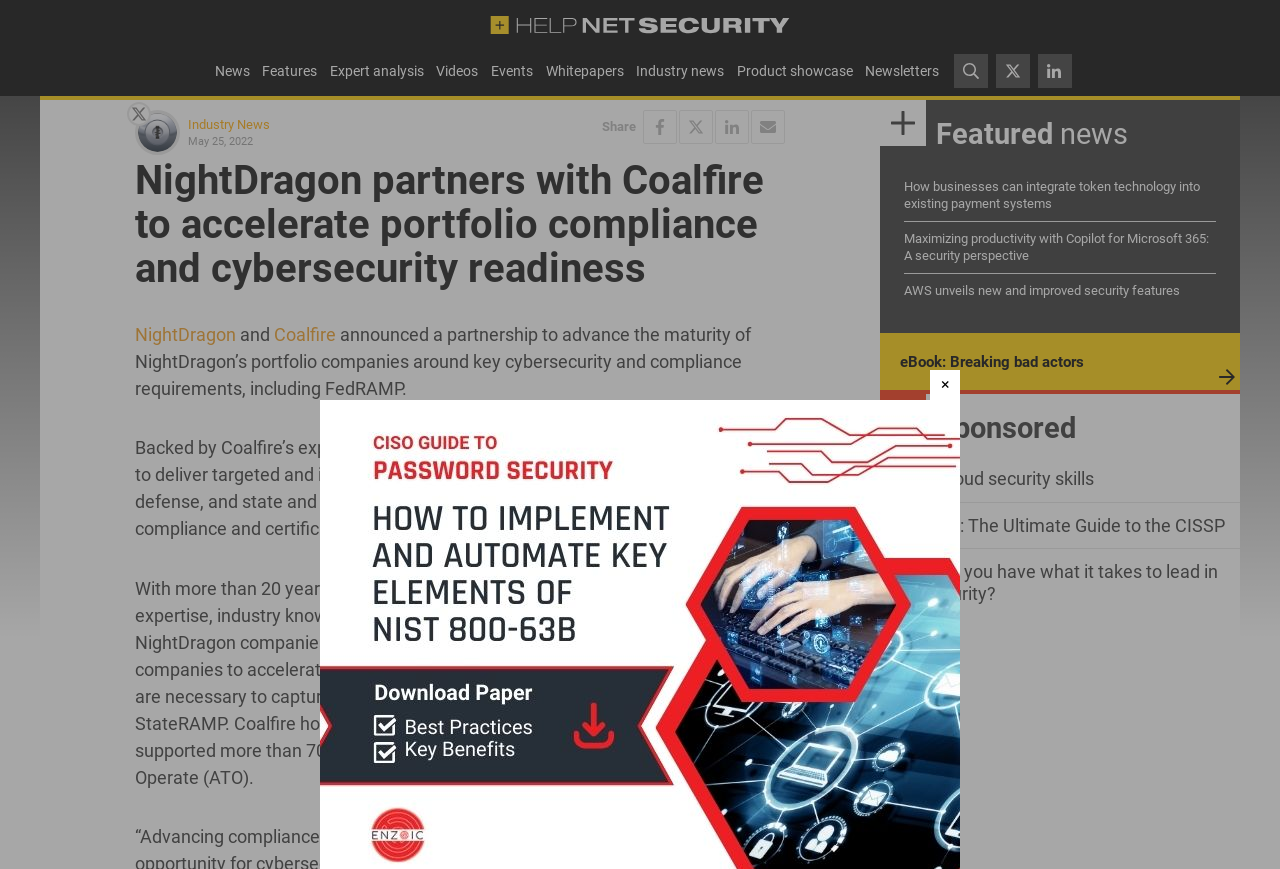Please identify the bounding box coordinates of the area I need to click to accomplish the following instruction: "Click on the 'NightDragon' link".

[0.105, 0.373, 0.184, 0.397]